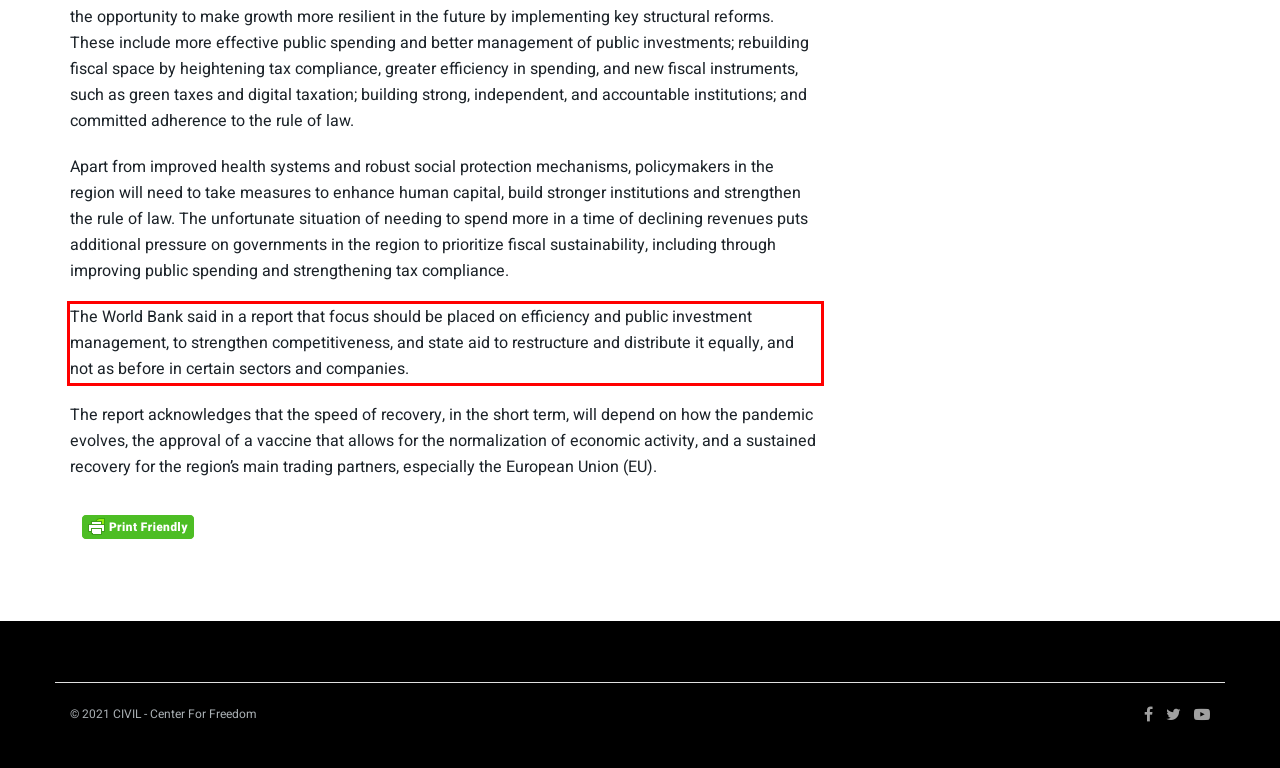Within the provided webpage screenshot, find the red rectangle bounding box and perform OCR to obtain the text content.

The World Bank said in a report that focus should be placed on efficiency and public investment management, to strengthen competitiveness, and state aid to restructure and distribute it equally, and not as before in certain sectors and companies.